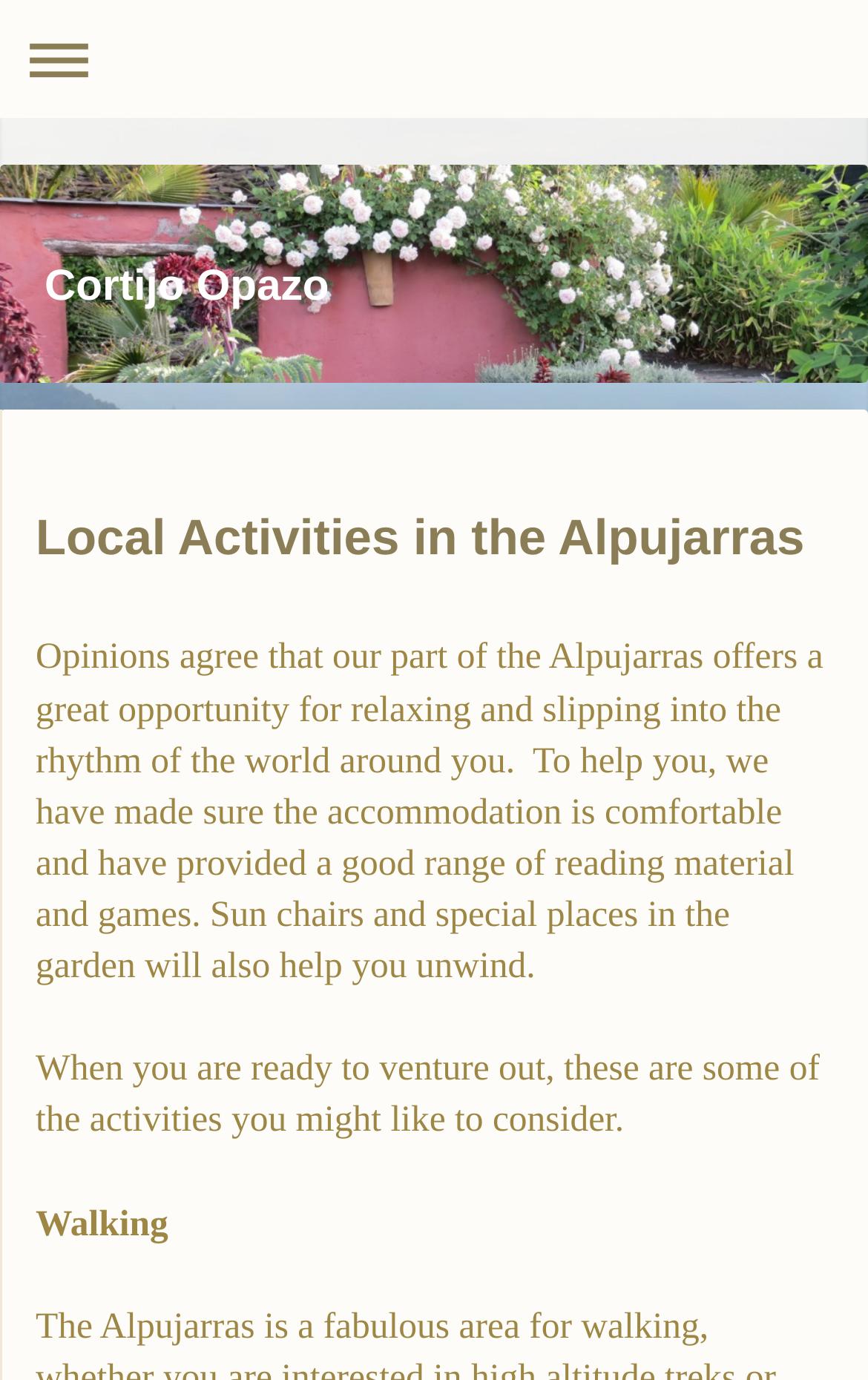Please provide a comprehensive response to the question below by analyzing the image: 
What is the purpose of the sun chairs in the garden?

According to the StaticText element, sun chairs and special places in the garden are provided to help guests unwind and relax.